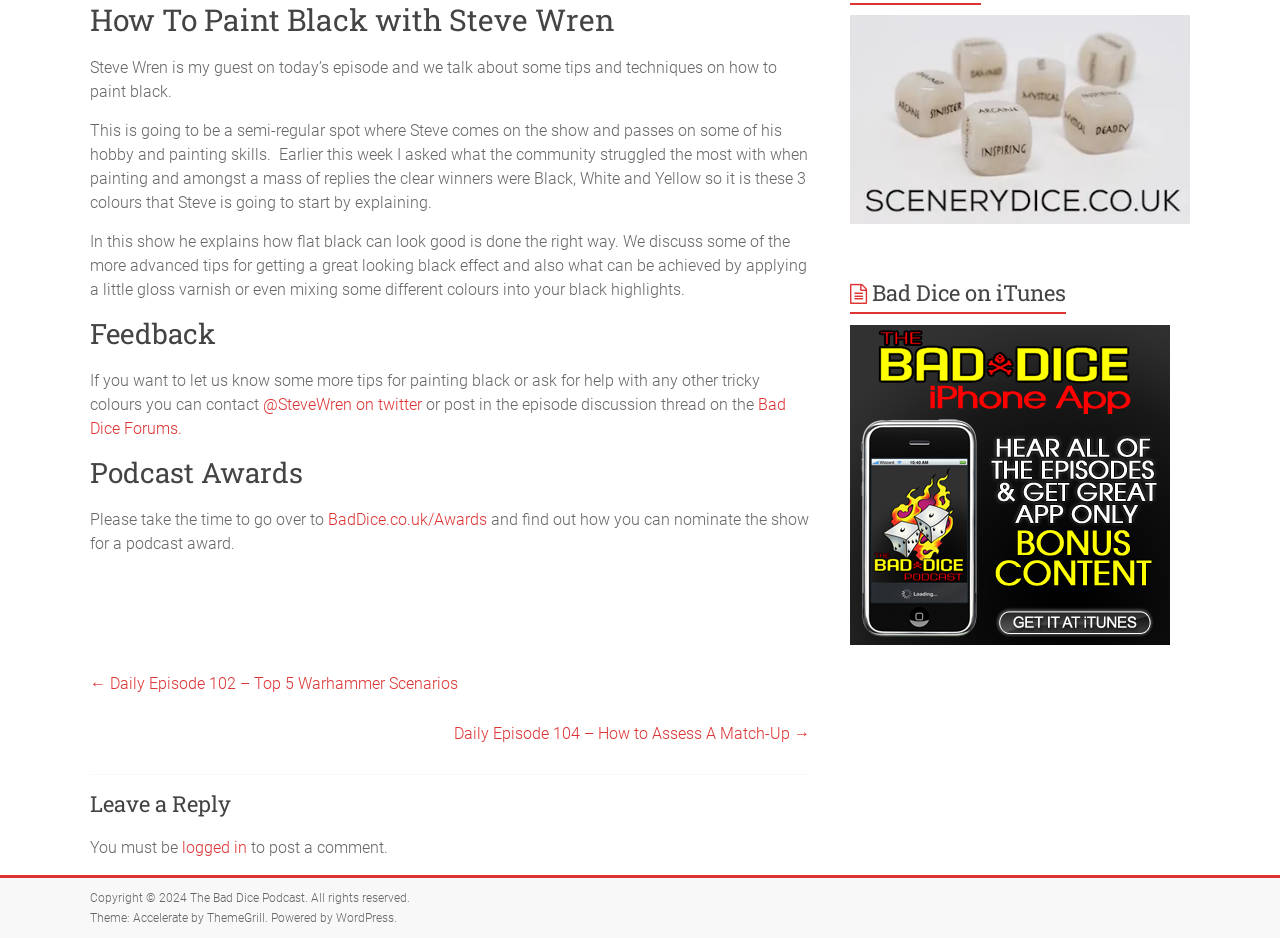Bounding box coordinates are to be given in the format (top-left x, top-left y, bottom-right x, bottom-right y). All values must be floating point numbers between 0 and 1. Provide the bounding box coordinate for the UI element described as: WordPress

[0.262, 0.971, 0.308, 0.986]